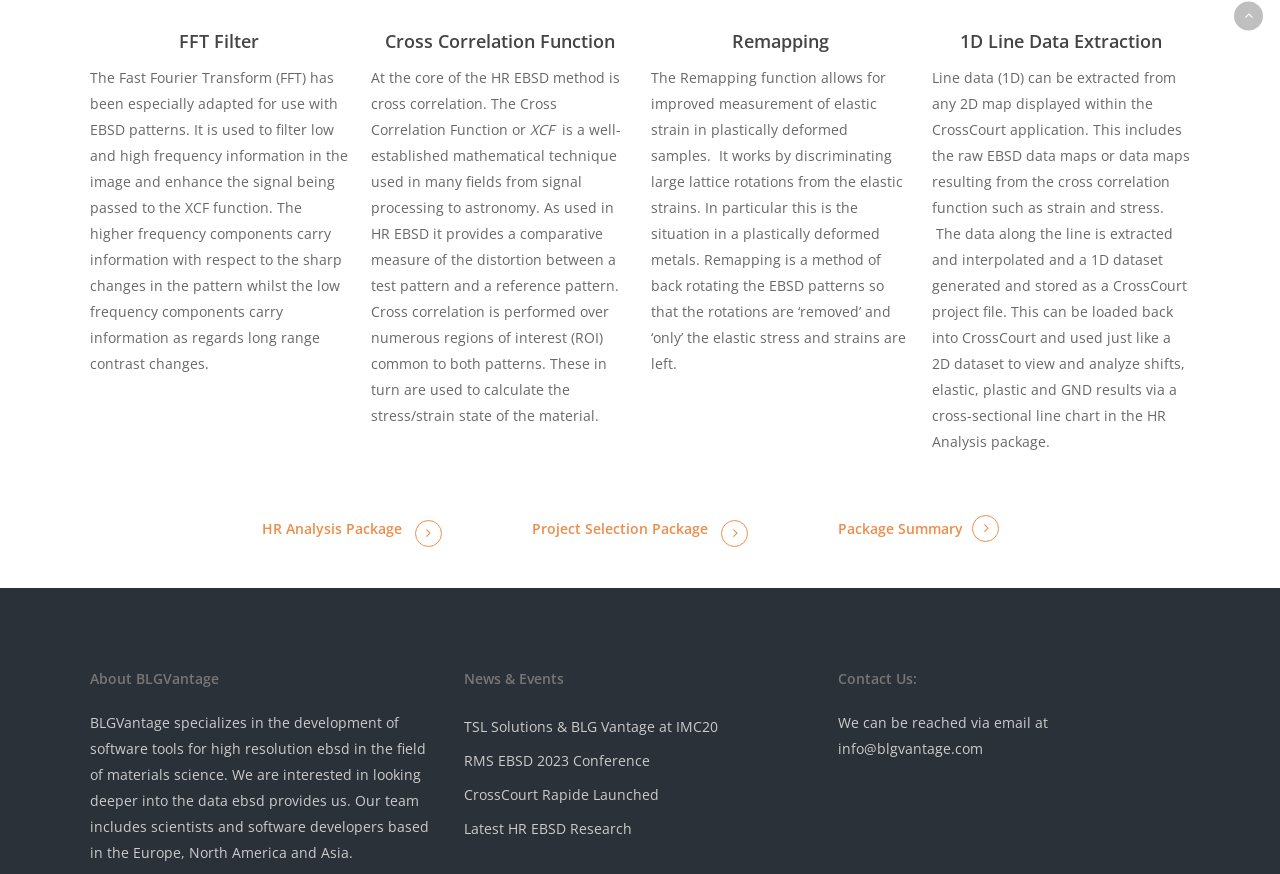Provide a one-word or short-phrase response to the question:
What is Remapping function used for?

improved measurement of elastic strain